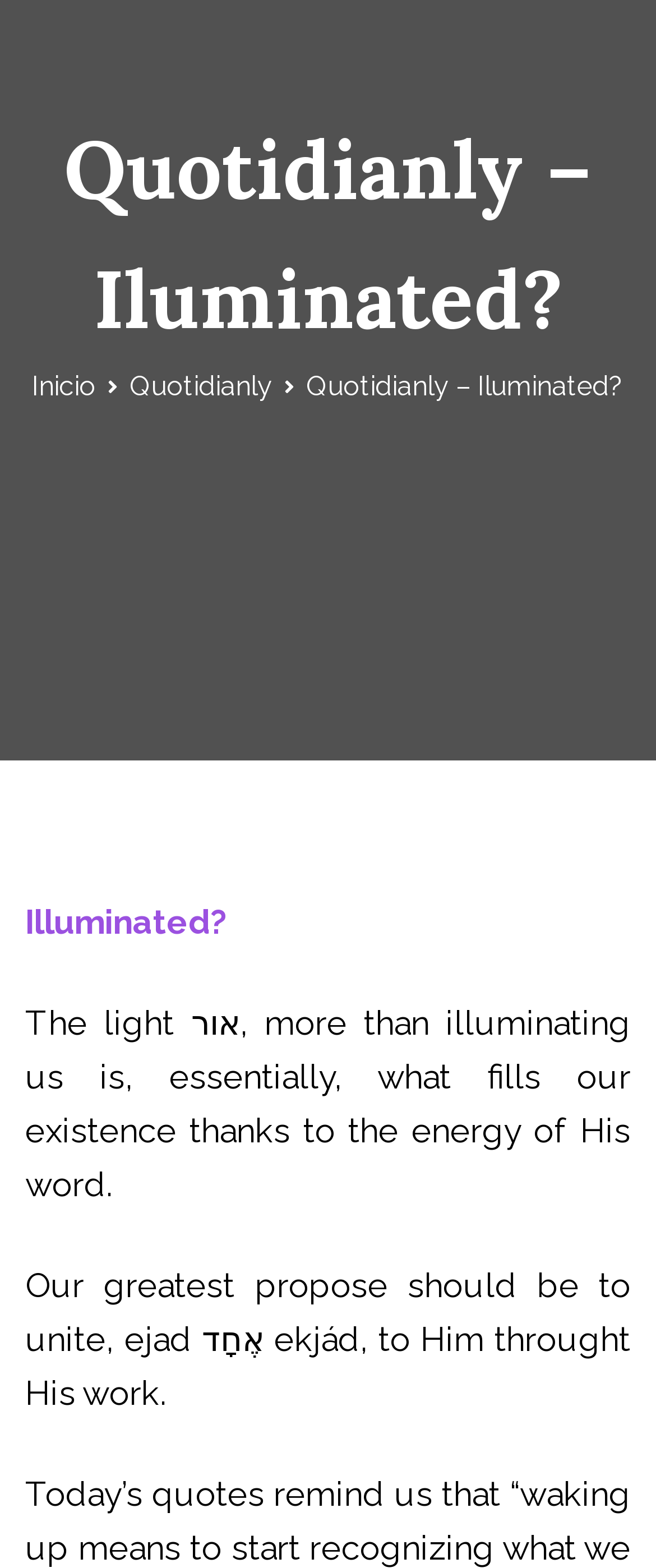Determine the bounding box of the UI component based on this description: "Quotidianly". The bounding box coordinates should be four float values between 0 and 1, i.e., [left, top, right, bottom].

[0.197, 0.236, 0.415, 0.256]